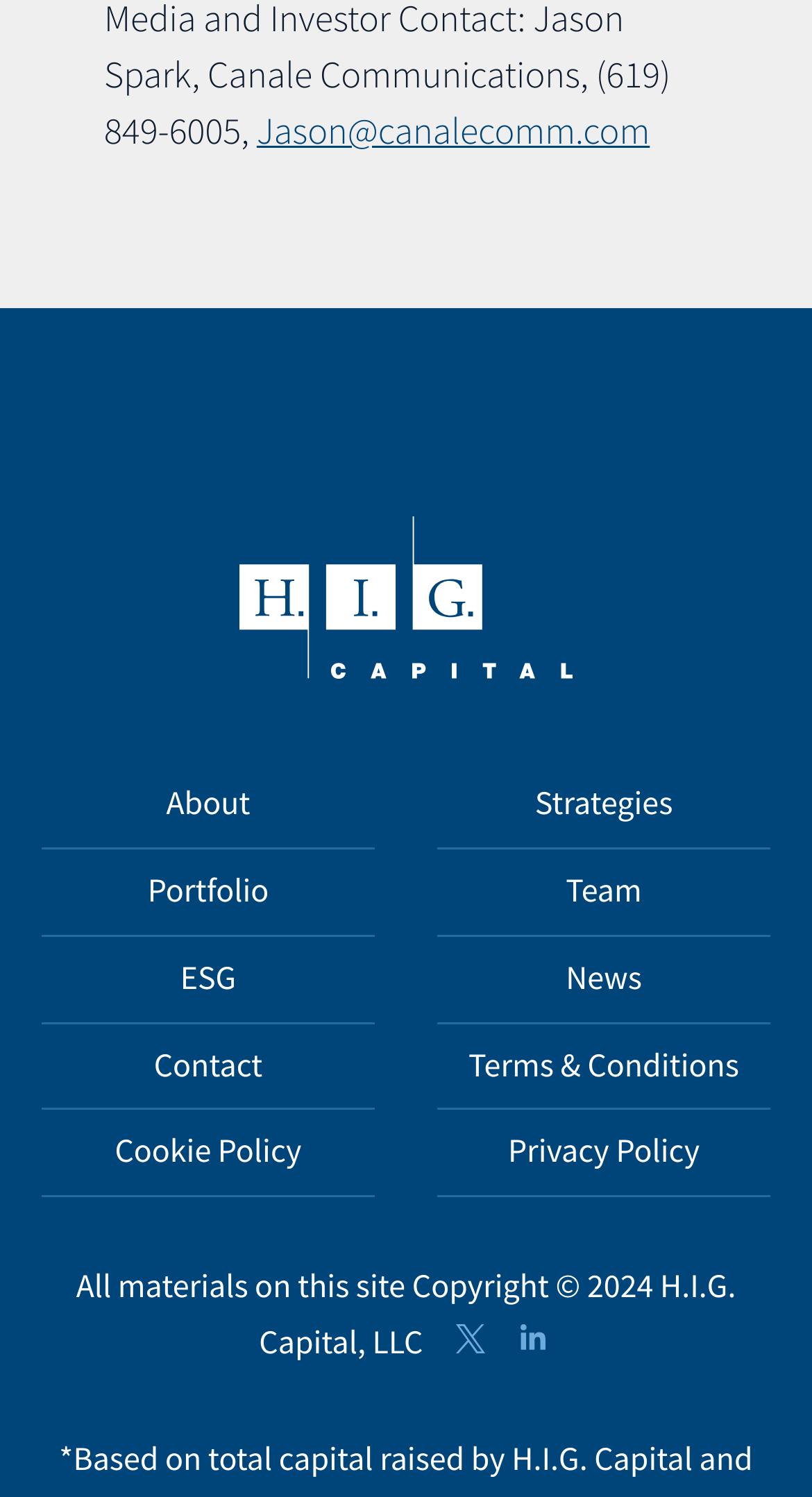Identify the bounding box coordinates necessary to click and complete the given instruction: "Go to the Contact page".

[0.051, 0.684, 0.462, 0.742]